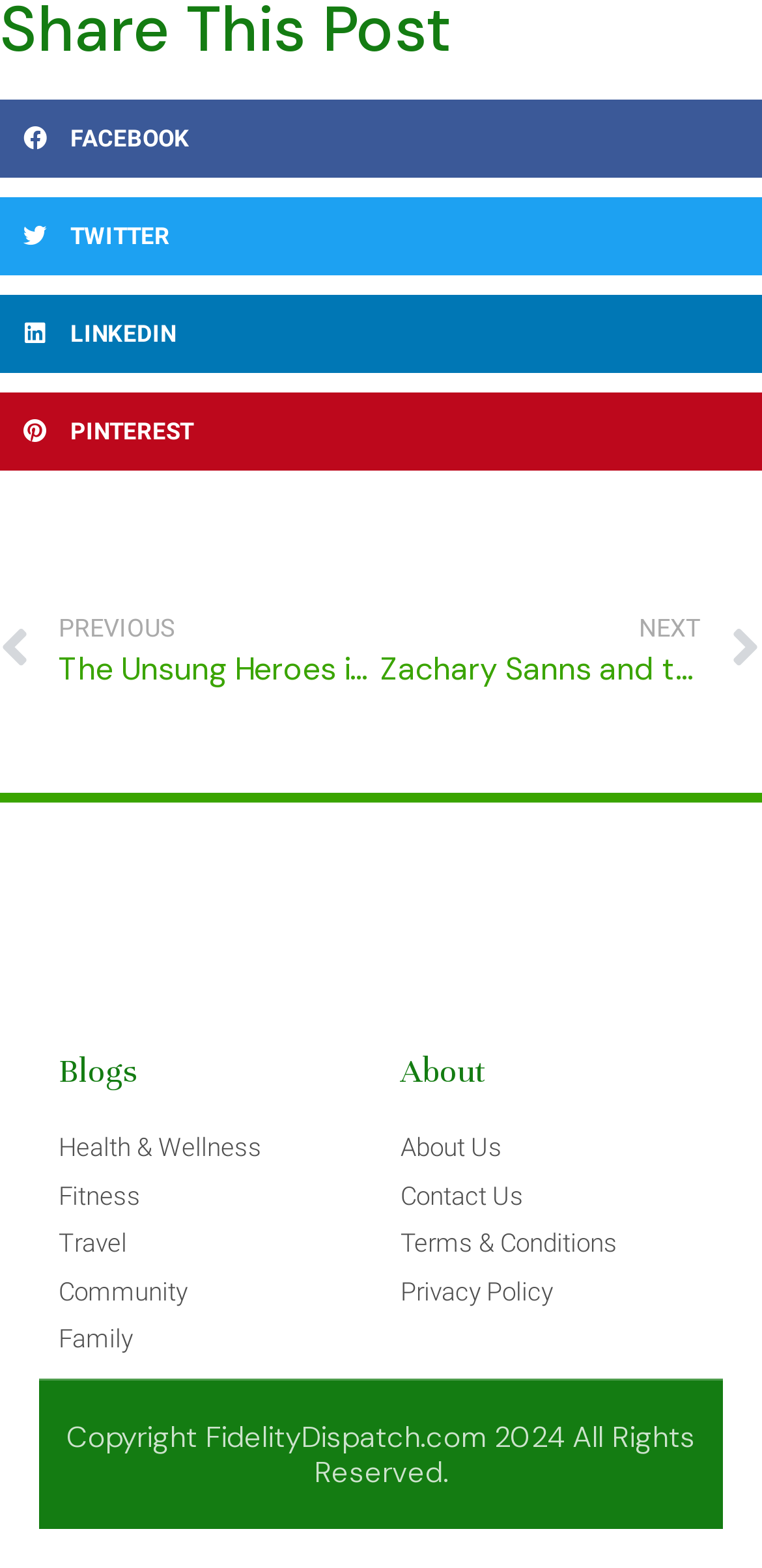Please mark the clickable region by giving the bounding box coordinates needed to complete this instruction: "Learn about Fidelity Dispatch".

[0.526, 0.72, 0.923, 0.744]